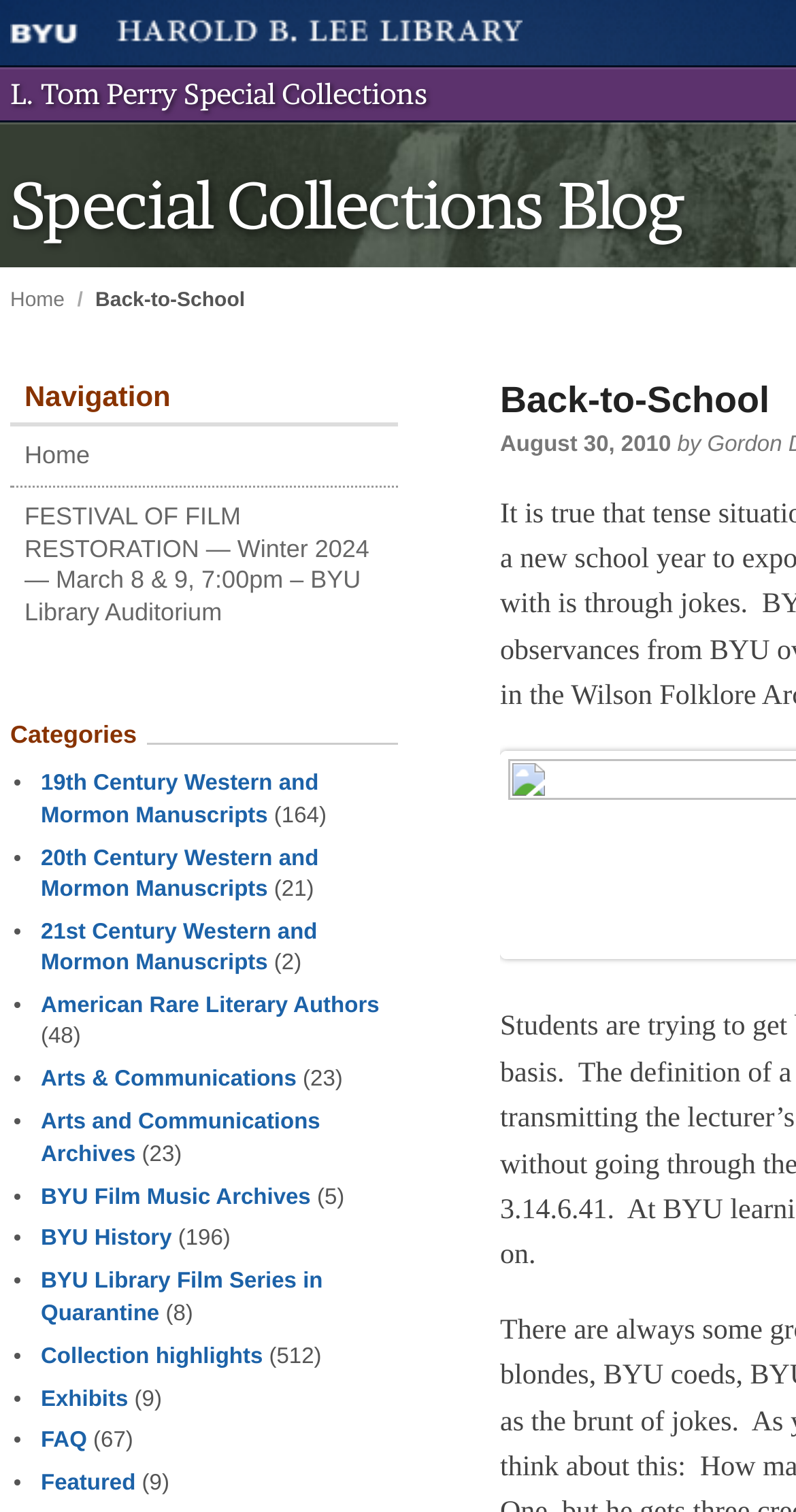Respond with a single word or phrase to the following question: What is the title of the latest article?

Back-to-School